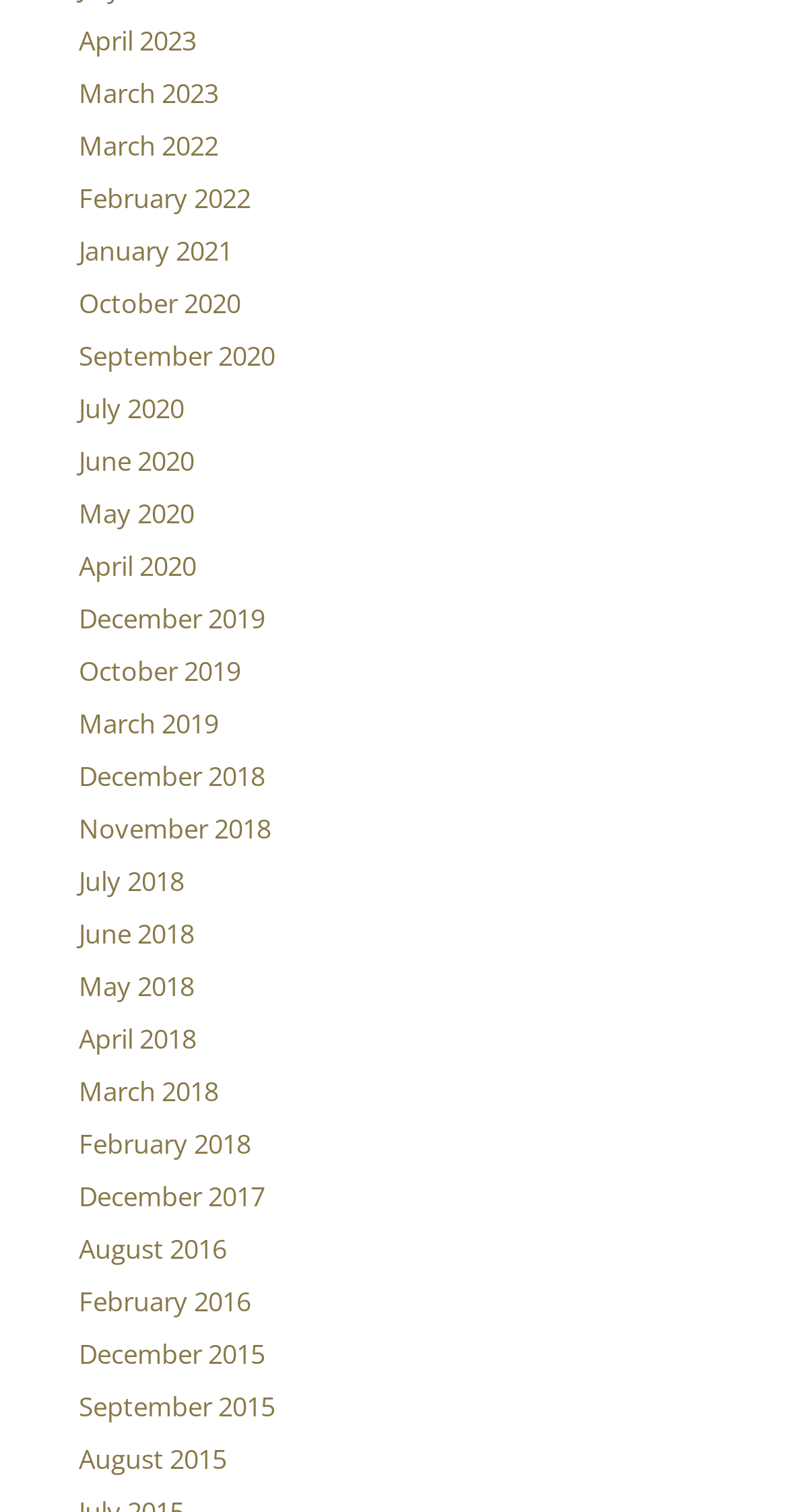Provide the bounding box coordinates for the area that should be clicked to complete the instruction: "browse December 2018".

[0.1, 0.502, 0.336, 0.526]